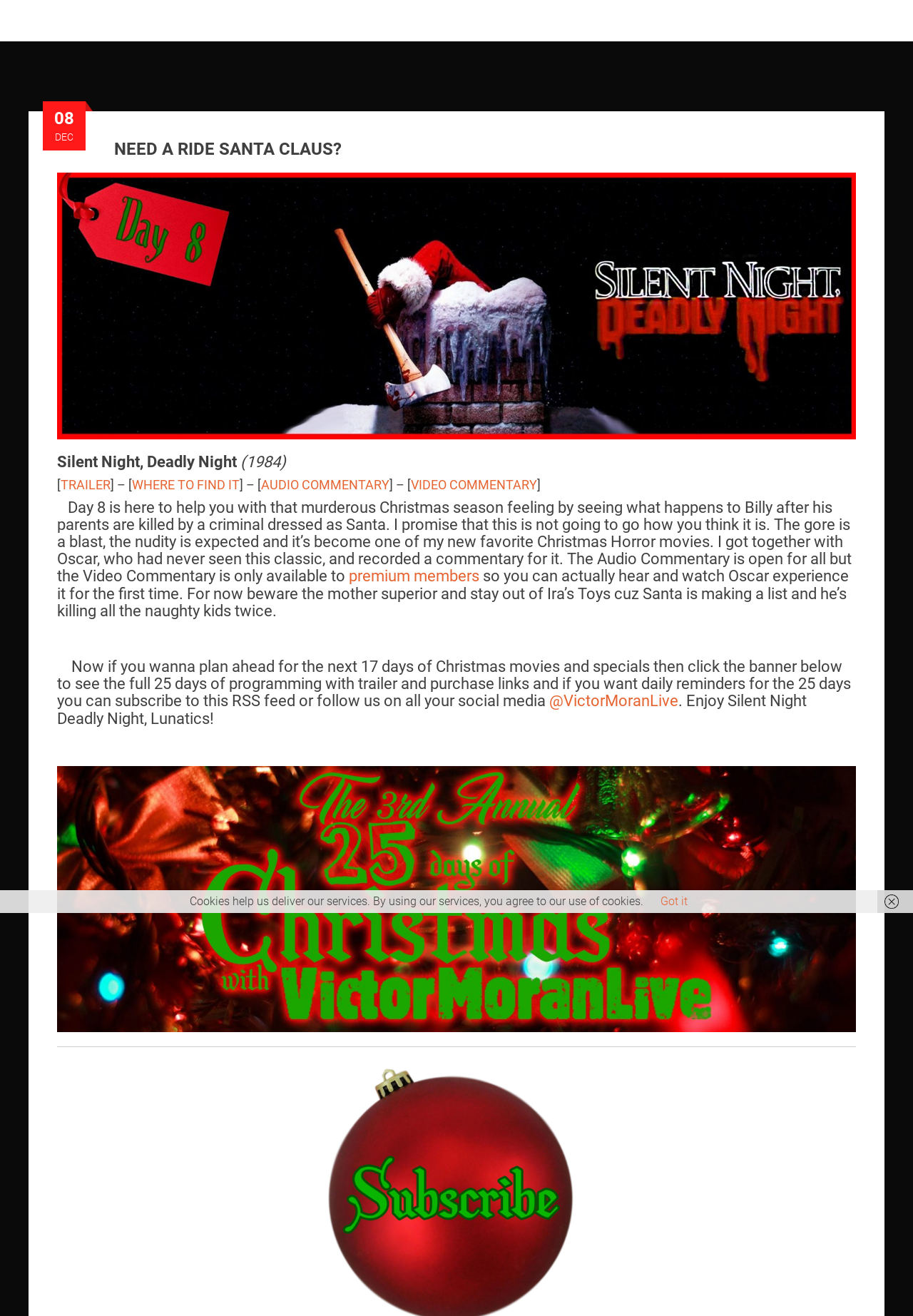Using the description: "WHERE TO FIND IT", determine the UI element's bounding box coordinates. Ensure the coordinates are in the format of four float numbers between 0 and 1, i.e., [left, top, right, bottom].

[0.145, 0.363, 0.262, 0.374]